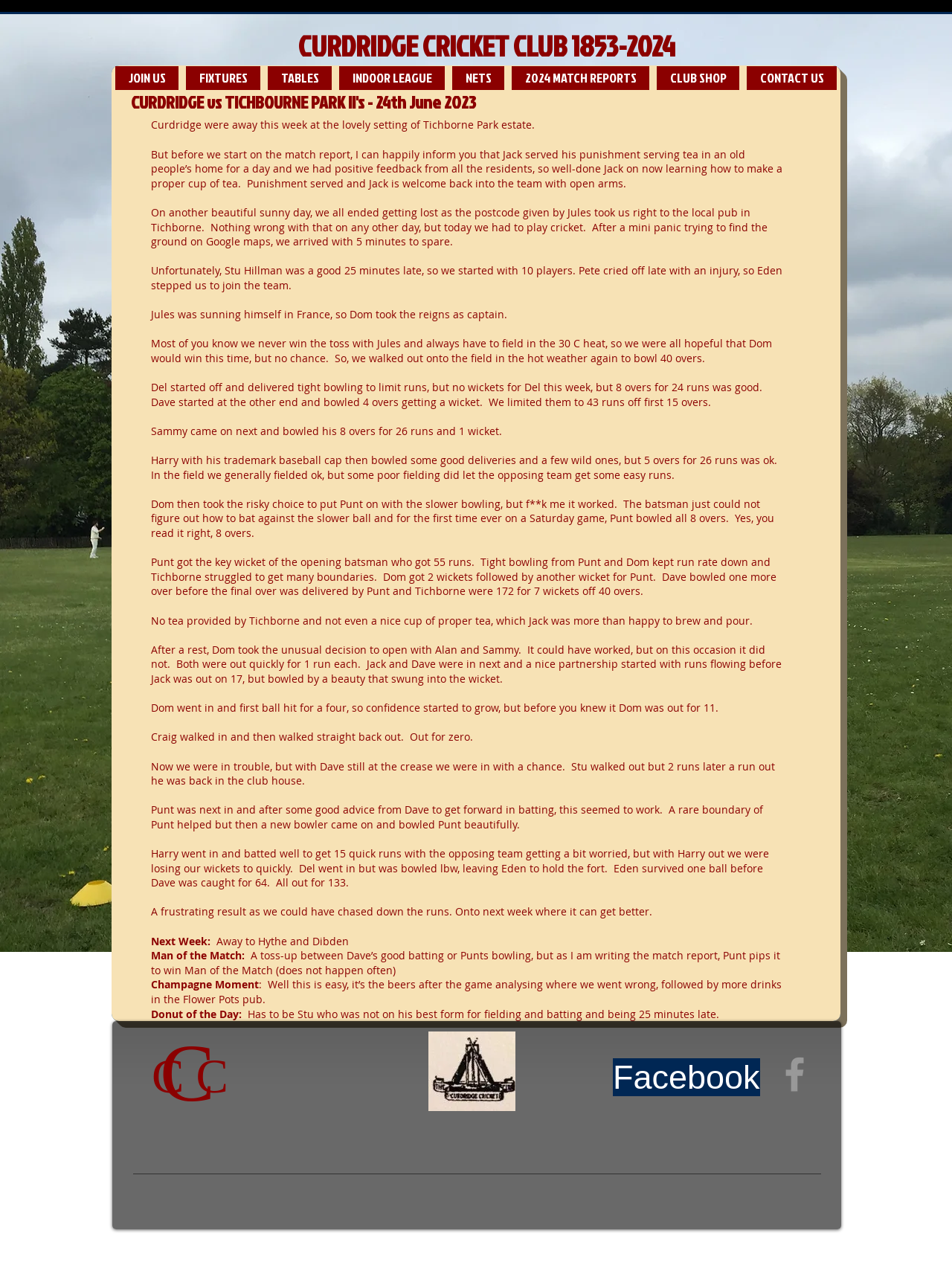Identify the bounding box for the described UI element: "CONTACT US".

[0.784, 0.052, 0.879, 0.071]